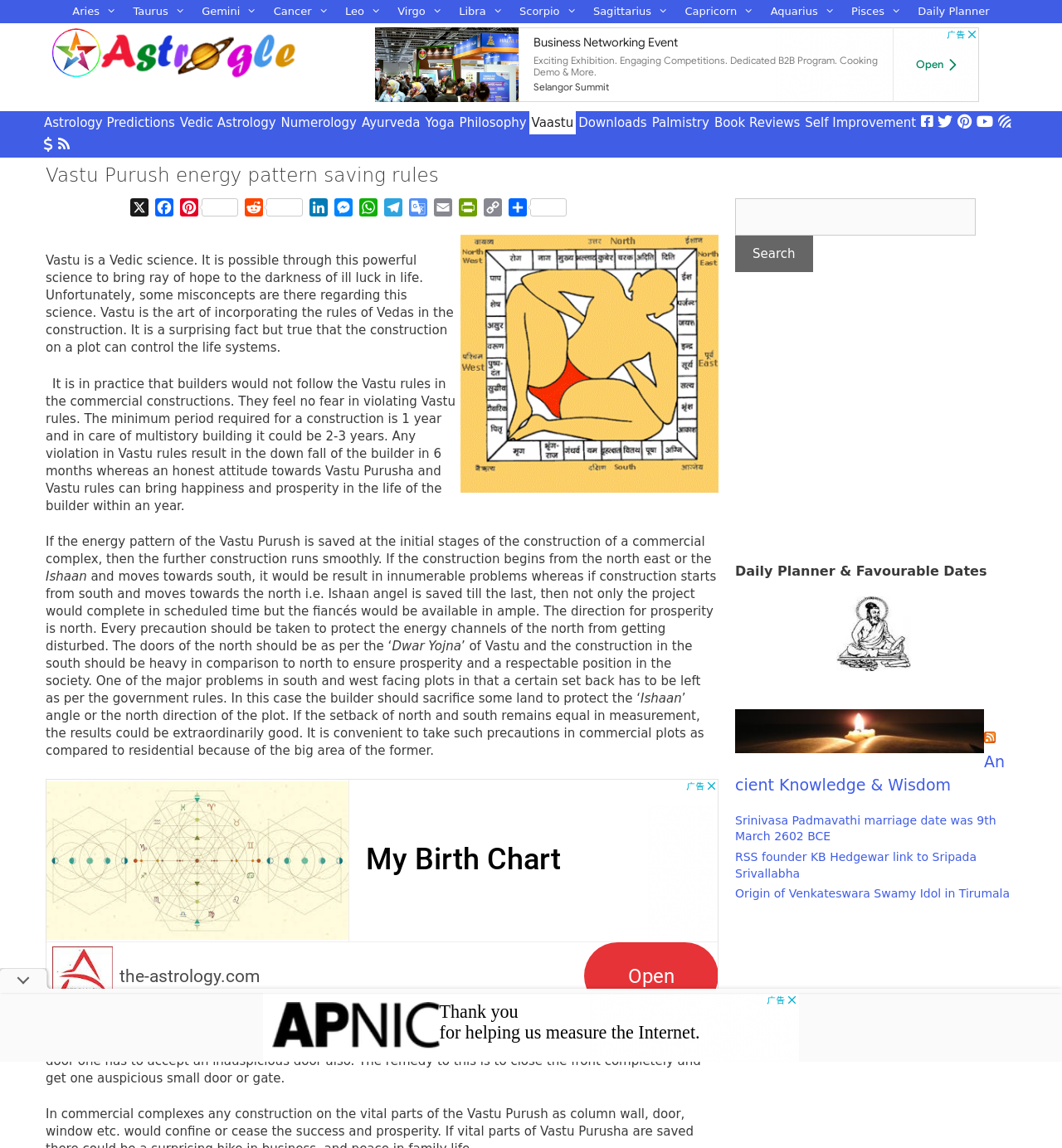What is the recommended approach for commercial plots?
Based on the screenshot, give a detailed explanation to answer the question.

The webpage suggests that in commercial plots, it is convenient to take precautions to protect the 'Ishaan' angle or the north direction of the plot. In cases where a certain set back has to be left as per government rules, the builder should sacrifice some land to protect the north direction.